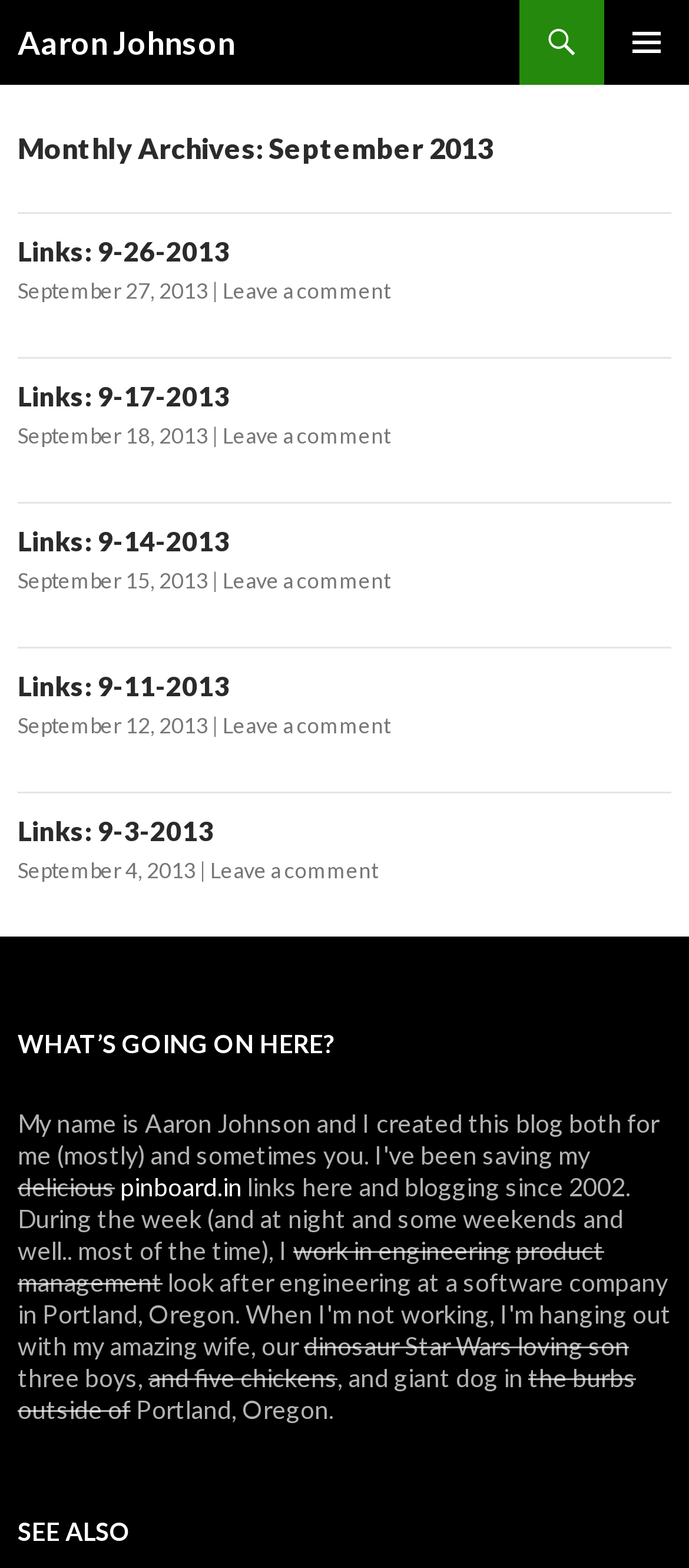Generate an in-depth caption that captures all aspects of the webpage.

This webpage appears to be a personal blog or website belonging to Aaron Johnson. At the top, there is a heading with the owner's name, "Aaron Johnson", which is also a link. To the right of this heading, there is a search link and a button labeled "PRIMARY MENU". Below these elements, there is a "SKIP TO CONTENT" link.

The main content of the webpage is divided into several sections, each containing a heading with a date and a link to a specific article or post. These sections are arranged vertically, with the most recent post at the top. Each post has a heading with a title, such as "Links: 9-26-2013", followed by a link to the post, a date and time, and a "Leave a comment" link.

Below these posts, there is a heading "WHAT'S GOING ON HERE?" followed by a brief description of the website's owner, including his interests, work, and personal life. This section also contains links to other websites, such as pinboard.in.

At the very bottom of the page, there is a heading "SEE ALSO", which may lead to additional content or related links. Overall, the webpage has a simple and clean layout, with a focus on showcasing the owner's blog posts and personal information.